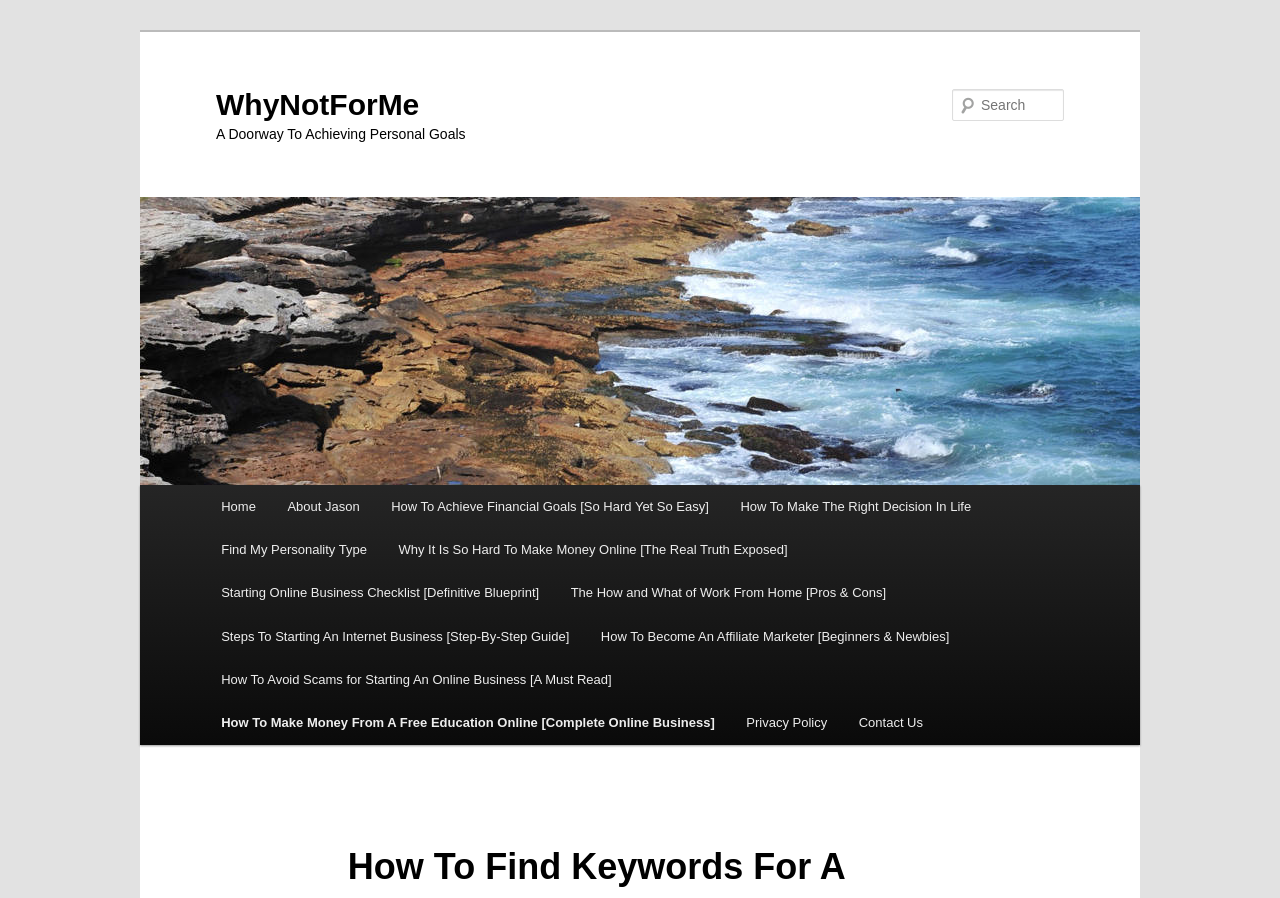Locate the bounding box of the user interface element based on this description: "Call Rob today".

None